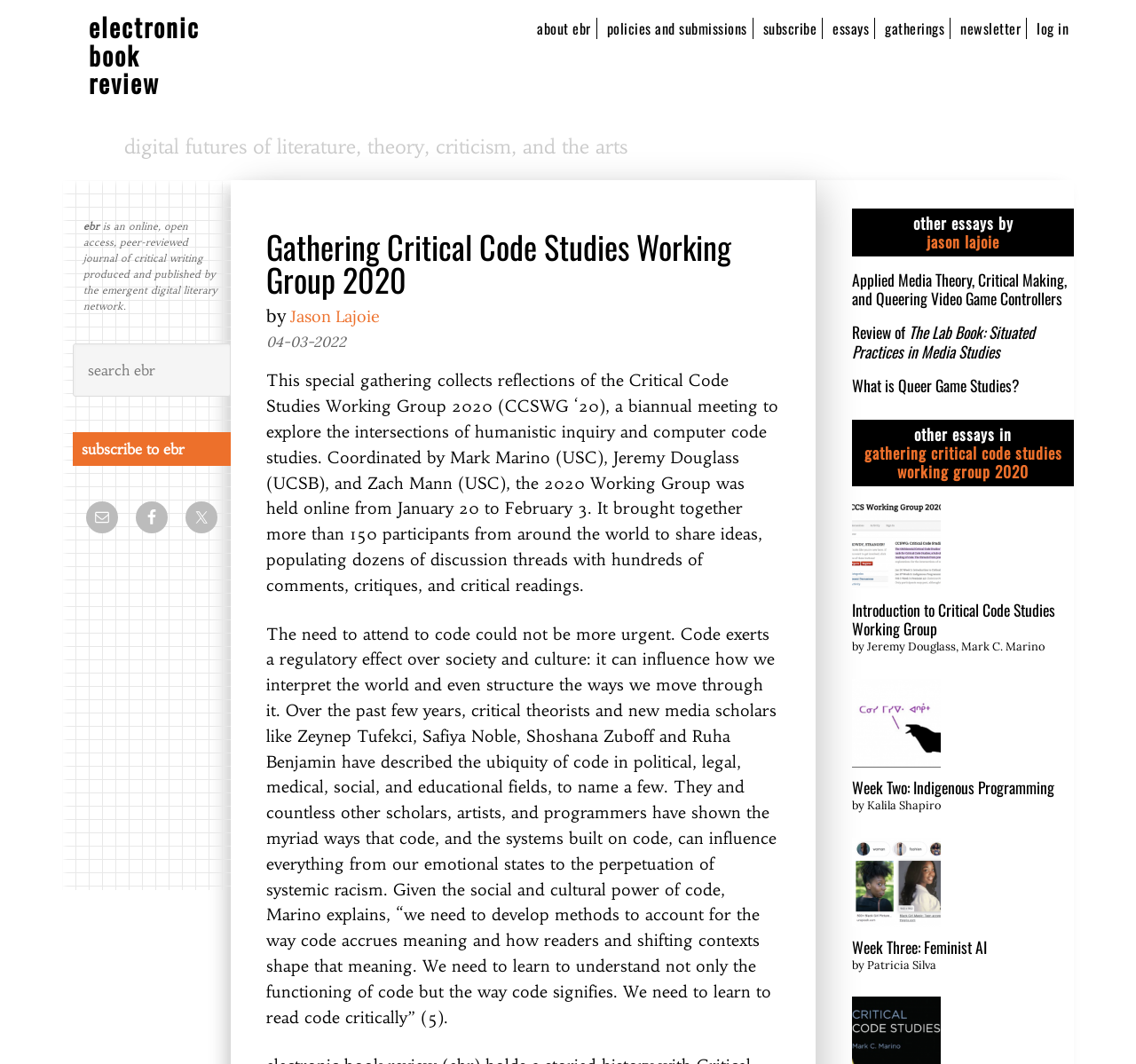Please identify the coordinates of the bounding box for the clickable region that will accomplish this instruction: "subscribe to ebr".

[0.667, 0.017, 0.724, 0.037]